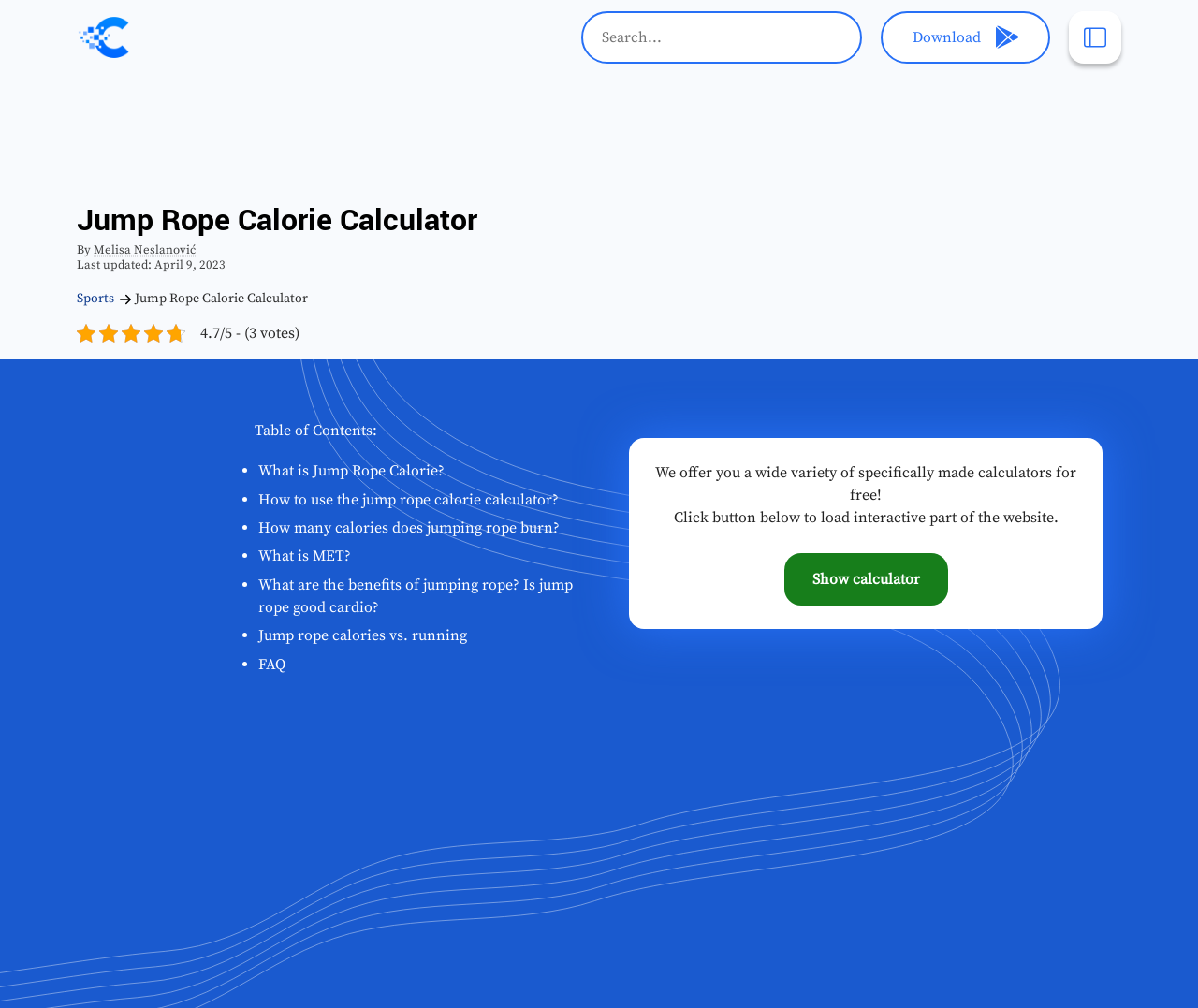How many calculators are available in the 'Finance' category?
Refer to the image and provide a one-word or short phrase answer.

133